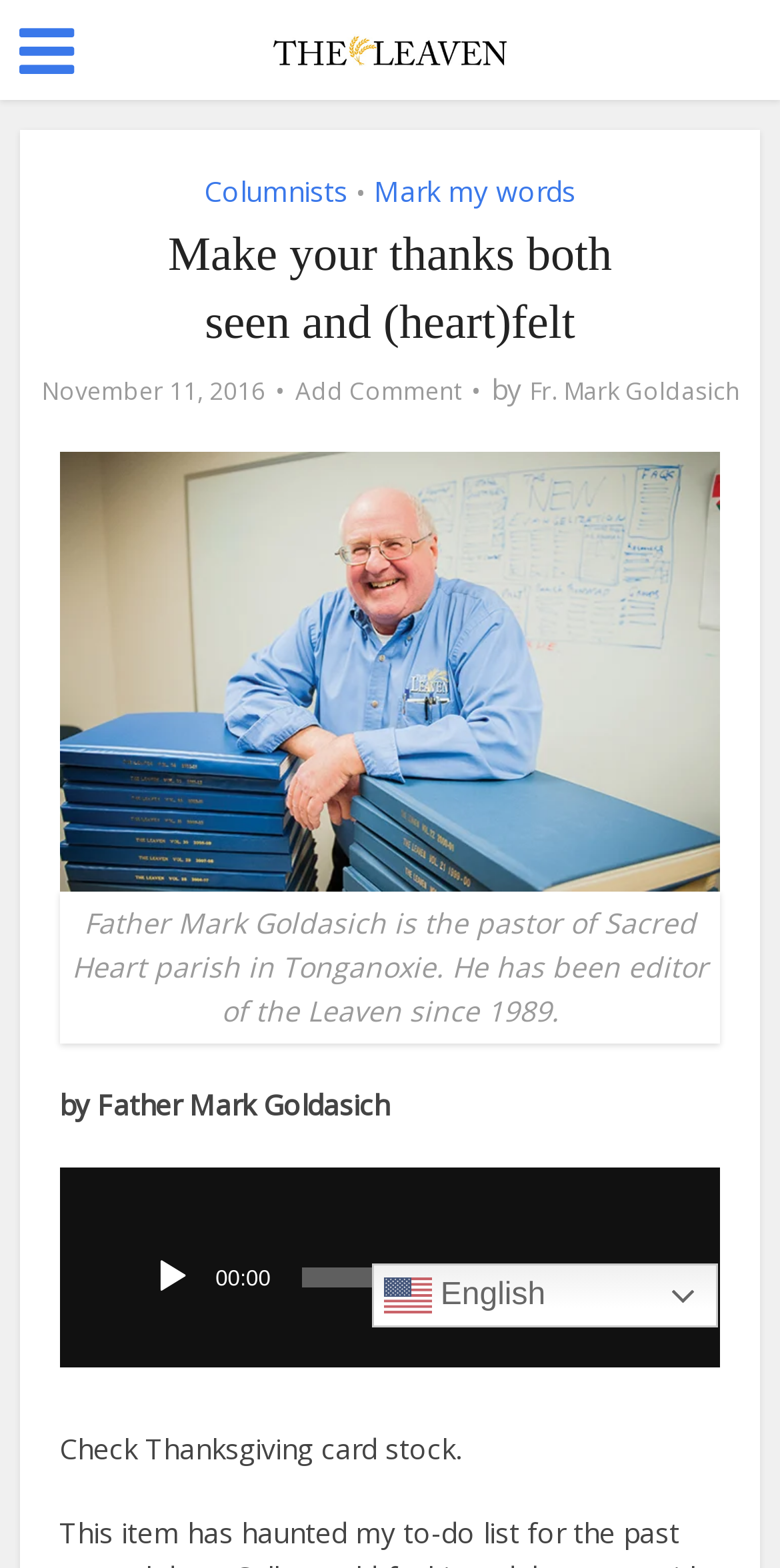Please specify the bounding box coordinates in the format (top-left x, top-left y, bottom-right x, bottom-right y), with values ranging from 0 to 1. Identify the bounding box for the UI component described as follows: /wp-content/uploads/2016/11/MMW111116.mp300:0000:0000:00

[0.076, 0.745, 0.924, 0.873]